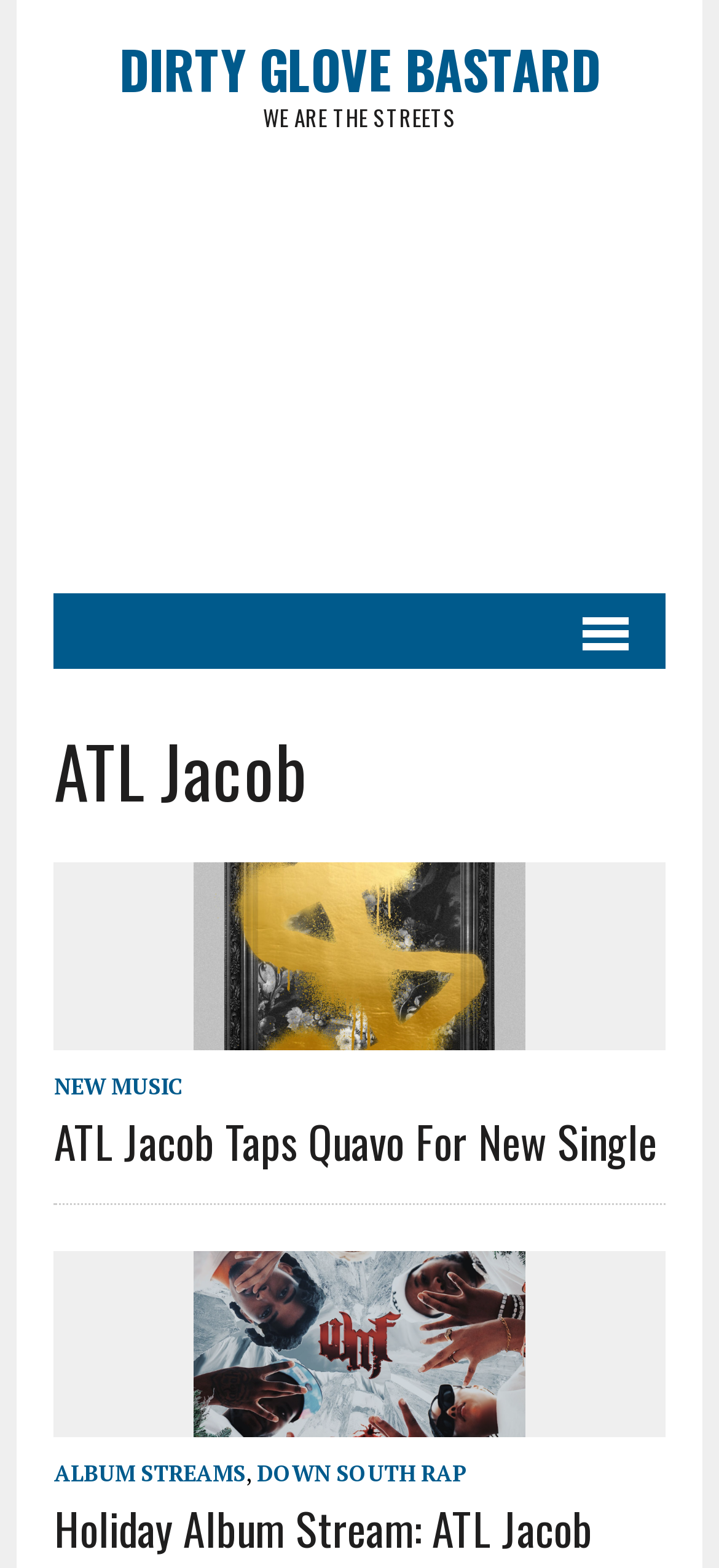Pinpoint the bounding box coordinates of the area that should be clicked to complete the following instruction: "Explore the 'NEW MUSIC' section". The coordinates must be given as four float numbers between 0 and 1, i.e., [left, top, right, bottom].

[0.075, 0.683, 0.254, 0.701]